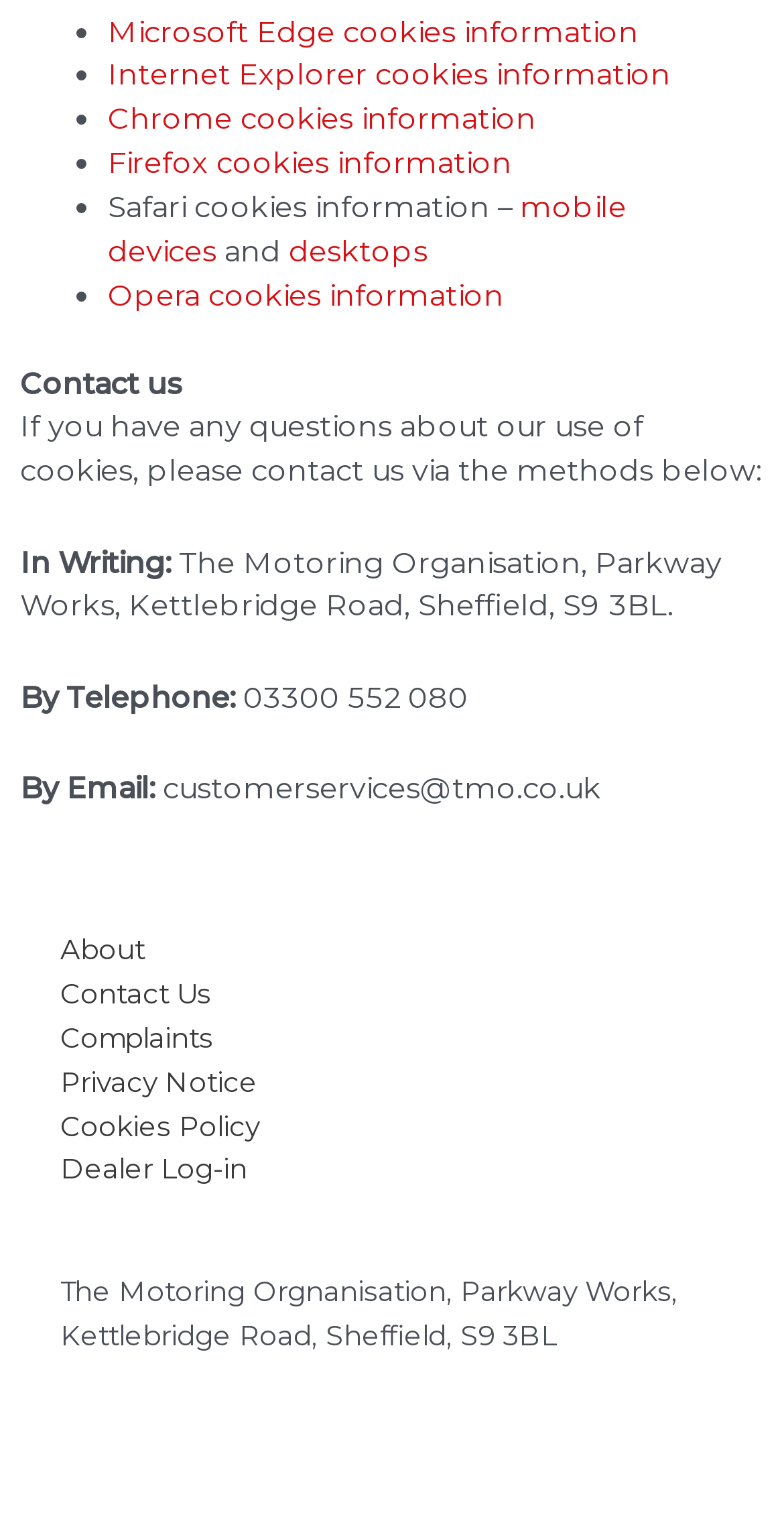Give the bounding box coordinates for the element described by: "Bitcoin".

None